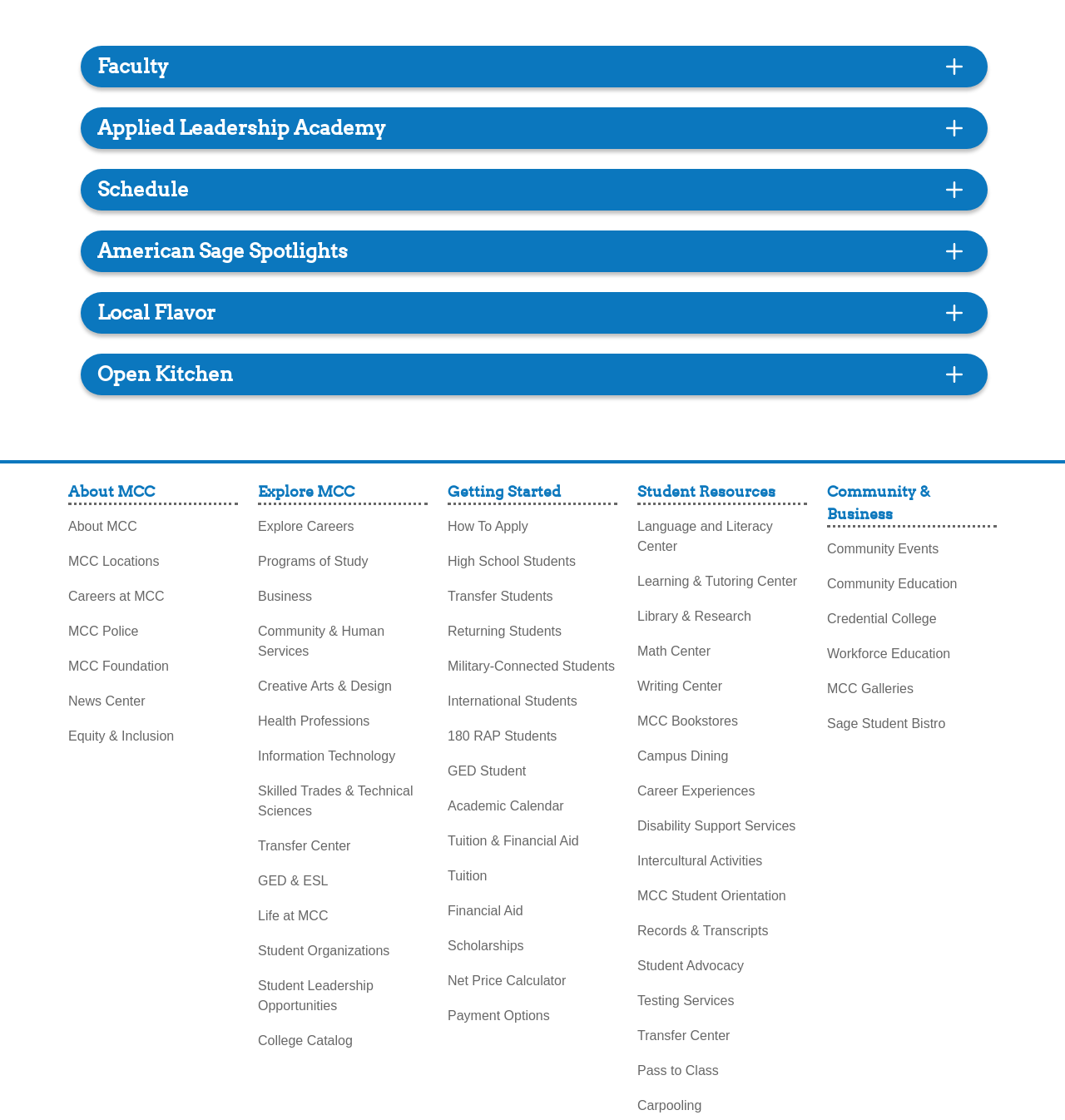Identify the bounding box coordinates of the section that should be clicked to achieve the task described: "Visit the 'Explore Careers' page".

[0.242, 0.454, 0.333, 0.479]